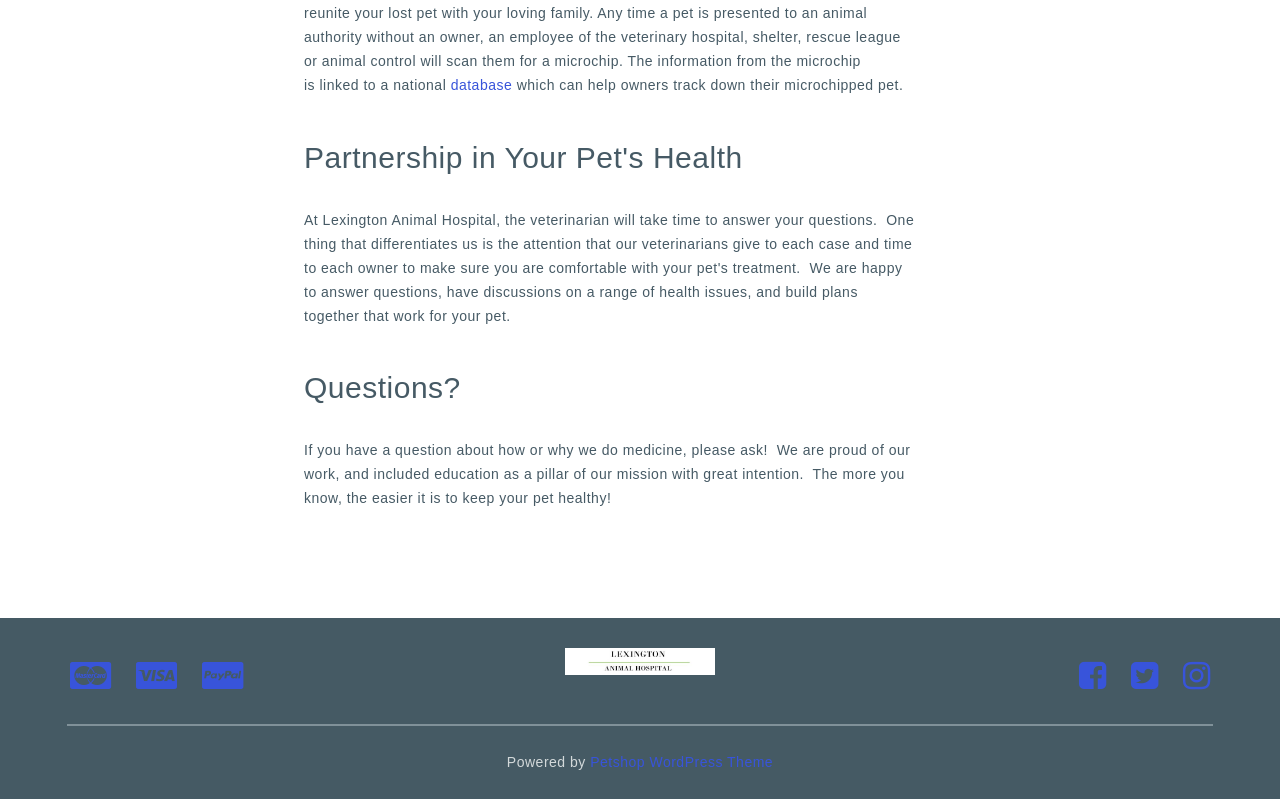From the webpage screenshot, predict the bounding box coordinates (top-left x, top-left y, bottom-right x, bottom-right y) for the UI element described here: database

[0.352, 0.096, 0.4, 0.116]